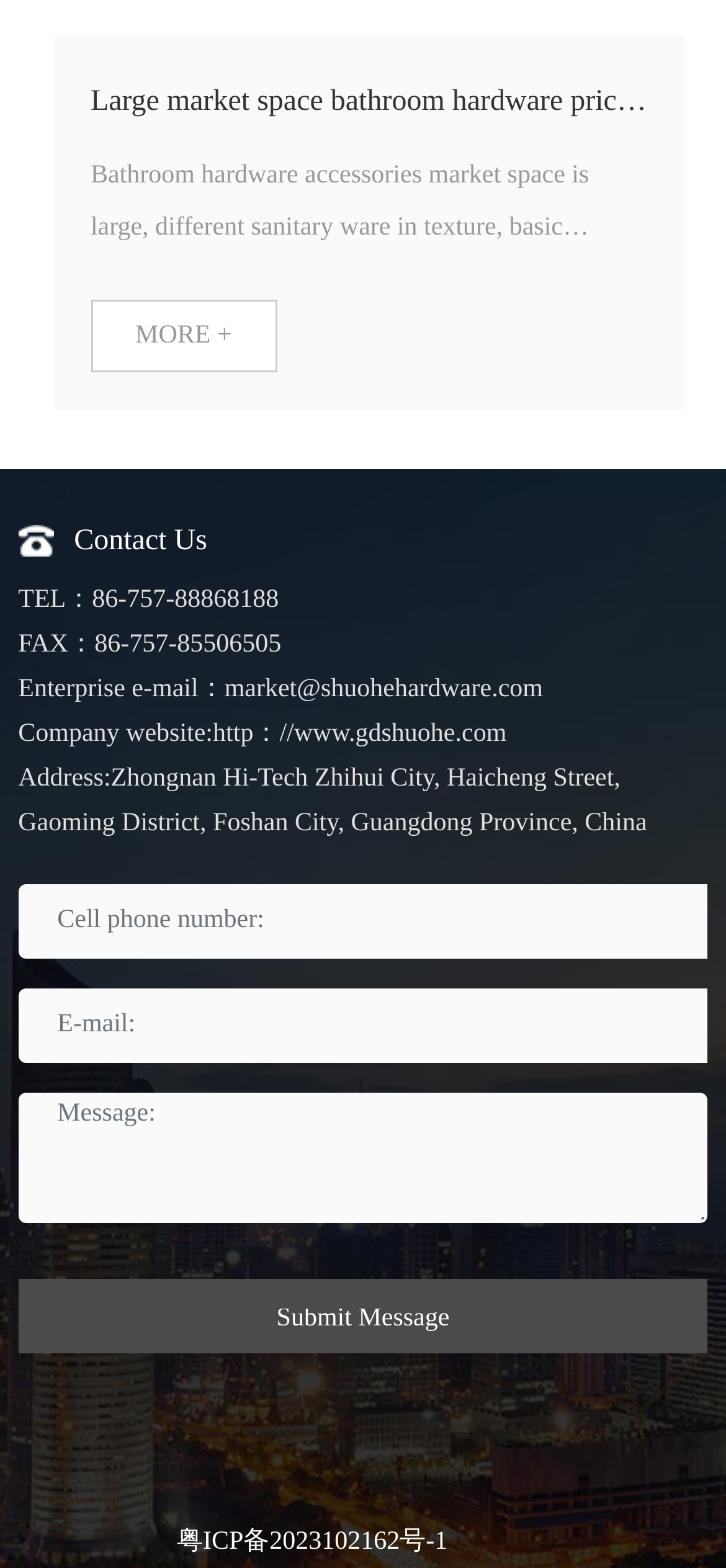What is the main topic of this webpage? Observe the screenshot and provide a one-word or short phrase answer.

Bathroom hardware